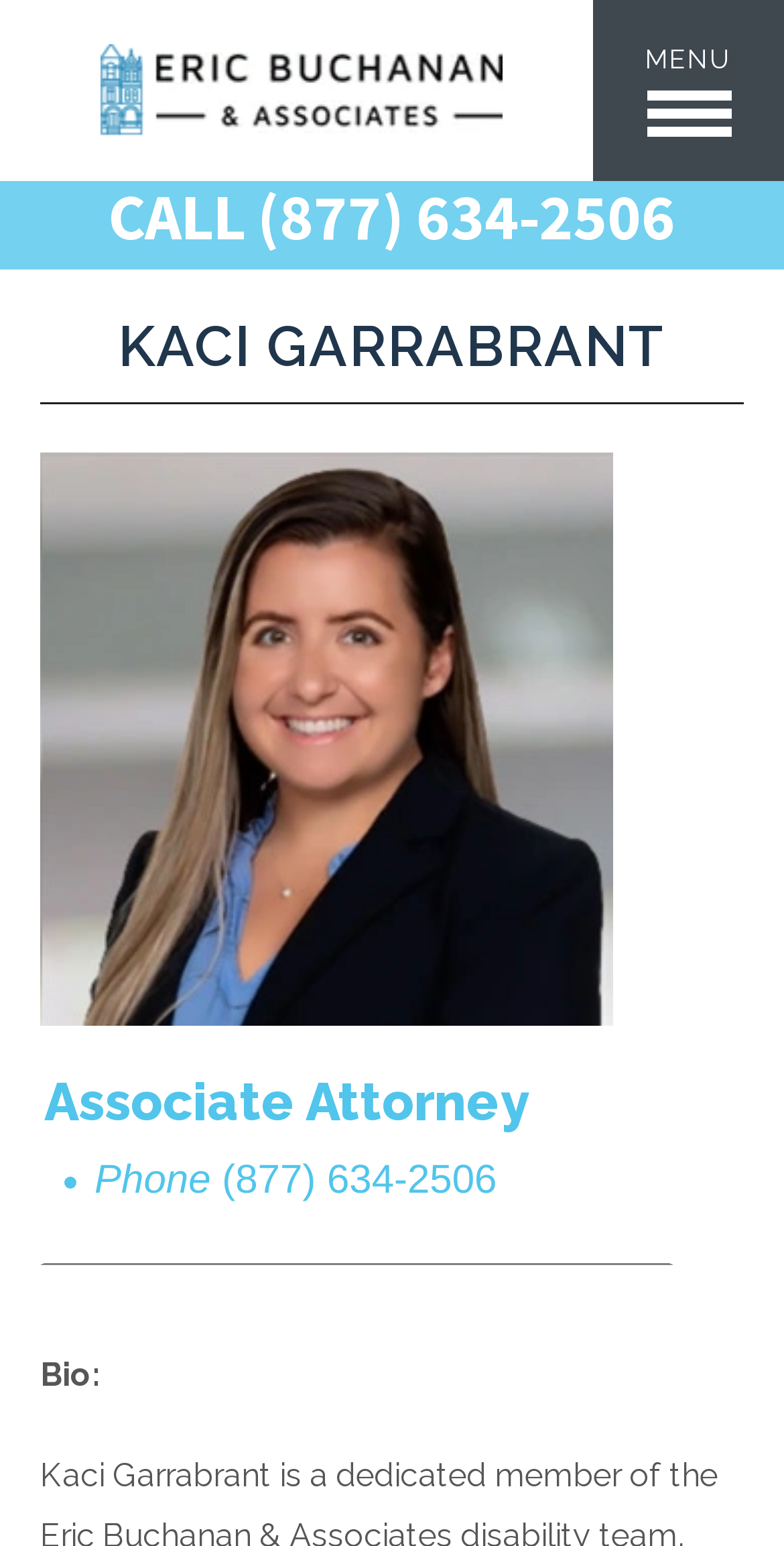Provide a comprehensive caption for the webpage.

The webpage is about Kaci Garrabrant, an Associate Attorney at Eric Buchanan & Associates. At the top left of the page, there is a link, and next to it, an image. On the top right, there is a button labeled "MENU". Below the top section, there is a prominent link to call the attorney's phone number, (877) 634-2506, which spans the entire width of the page.

The main content of the page is divided into two sections. On the left, there is a large image of Kaci Garrabrant, and on the right, there is a heading with her name, "KACI GARRABRANT", in a larger font size. Below the image, there is a heading that describes her profession, "Associate Attorney". 

Further down, there is a section with the attorney's contact information, including the label "Phone" and the phone number, (877) 634-2506. Below this section, there is a brief bio of Kaci Garrabrant, which starts with the label "Bio:".